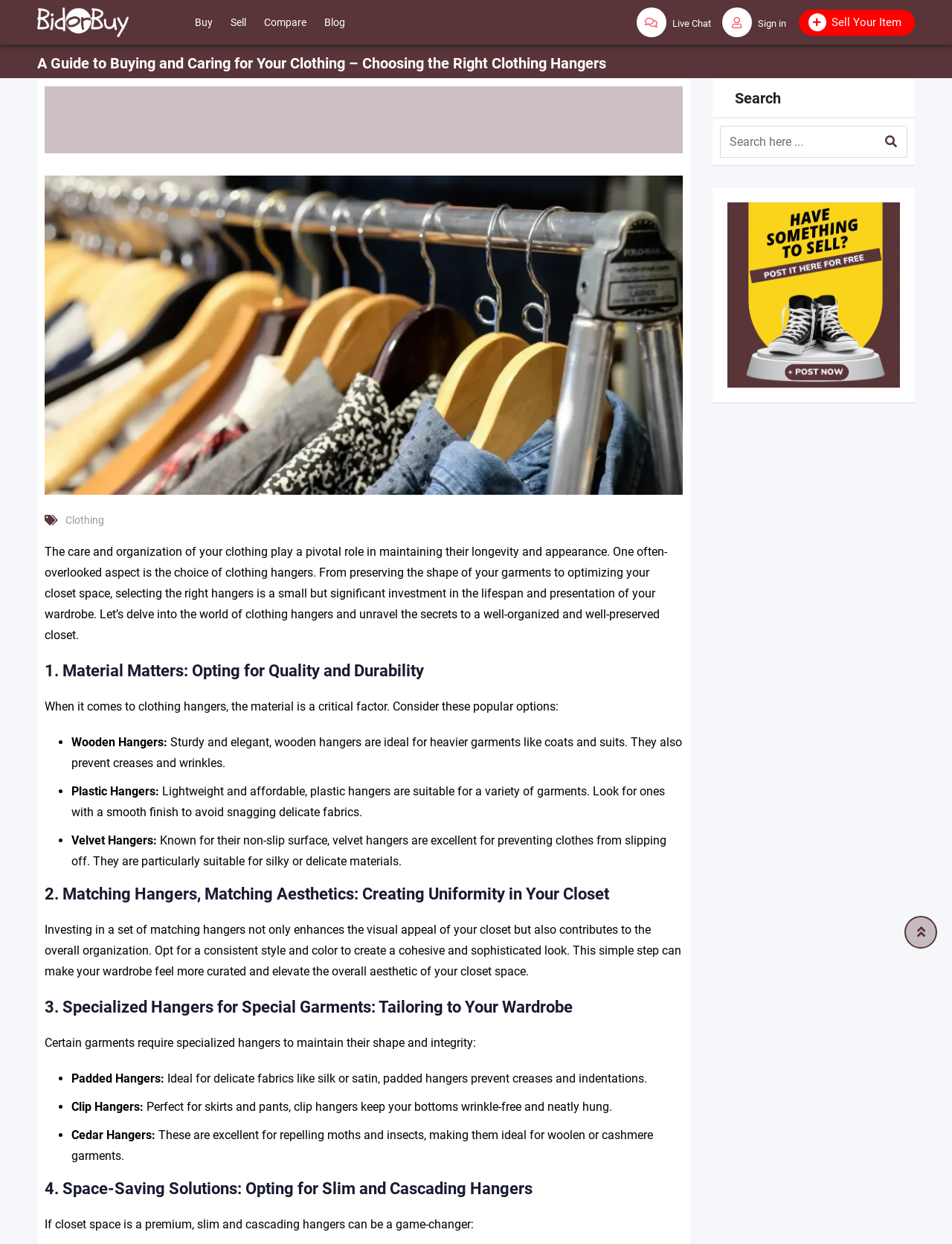Please specify the bounding box coordinates of the element that should be clicked to execute the given instruction: 'Search for something'. Ensure the coordinates are four float numbers between 0 and 1, expressed as [left, top, right, bottom].

[0.756, 0.101, 0.92, 0.127]